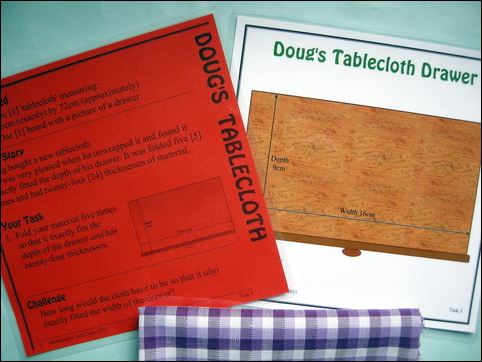Use a single word or phrase to answer the question: 
What is the size of the cloth to be folded?

36 cm by 72 cm